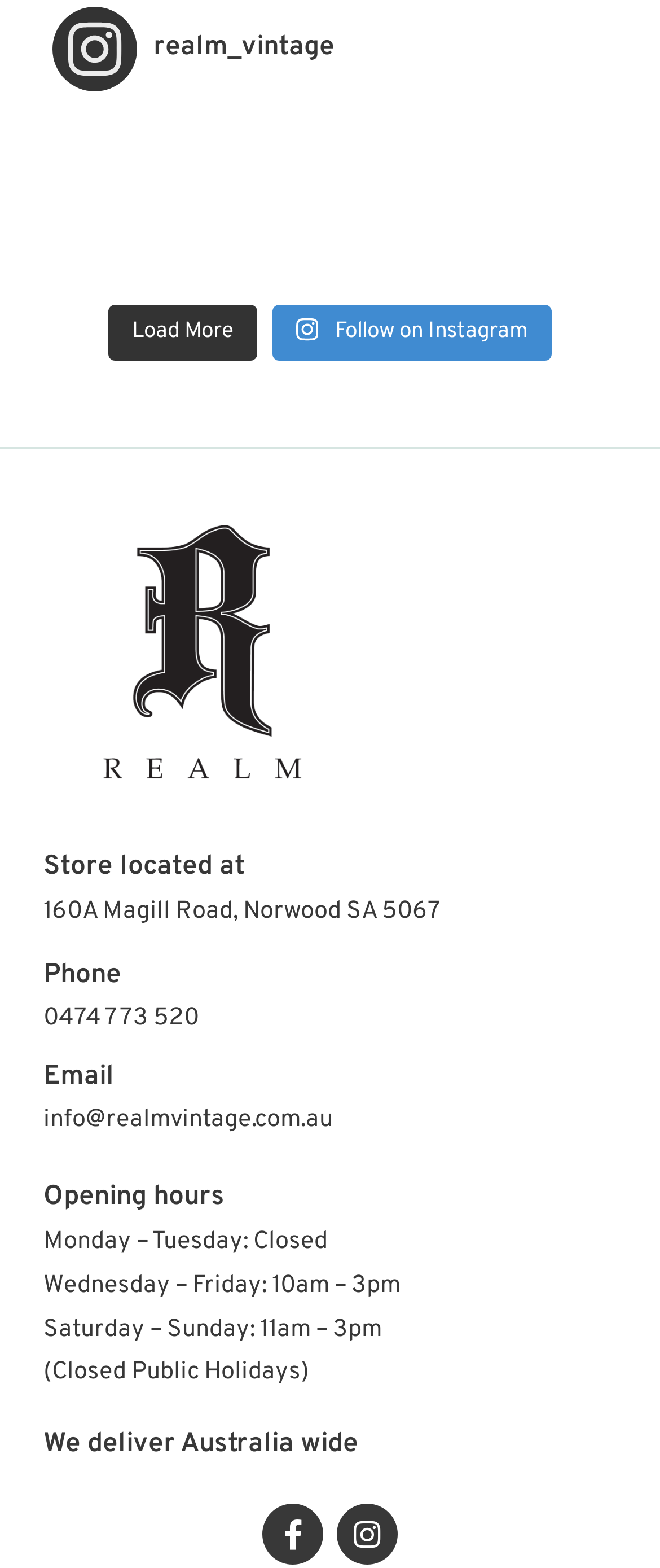Locate the UI element that matches the description Follow on Instagram in the webpage screenshot. Return the bounding box coordinates in the format (top-left x, top-left y, bottom-right x, bottom-right y), with values ranging from 0 to 1.

[0.413, 0.194, 0.836, 0.23]